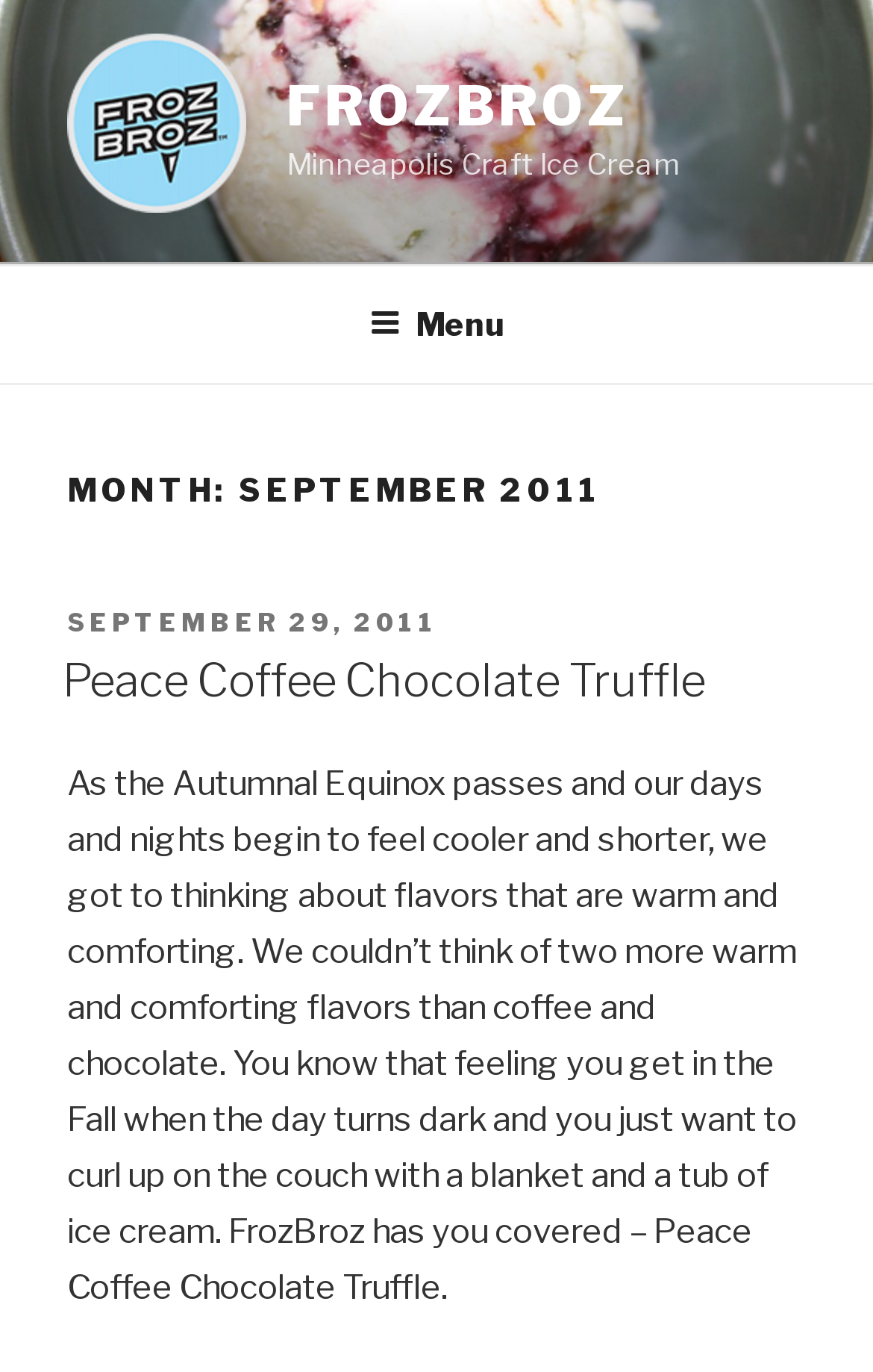Is the menu expanded?
Based on the screenshot, provide your answer in one word or phrase.

No